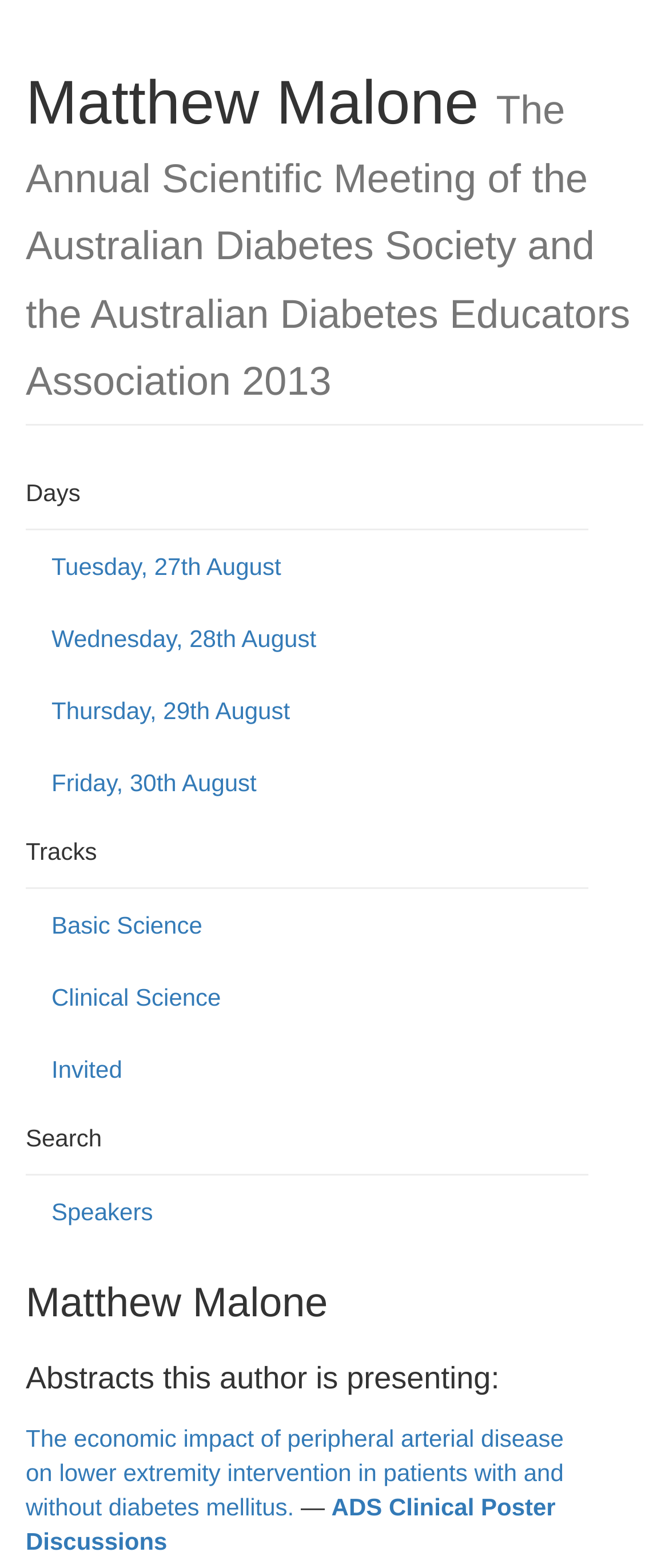Determine the bounding box coordinates of the clickable region to execute the instruction: "View the details of the economic impact of peripheral arterial disease". The coordinates should be four float numbers between 0 and 1, denoted as [left, top, right, bottom].

[0.038, 0.908, 0.843, 0.97]